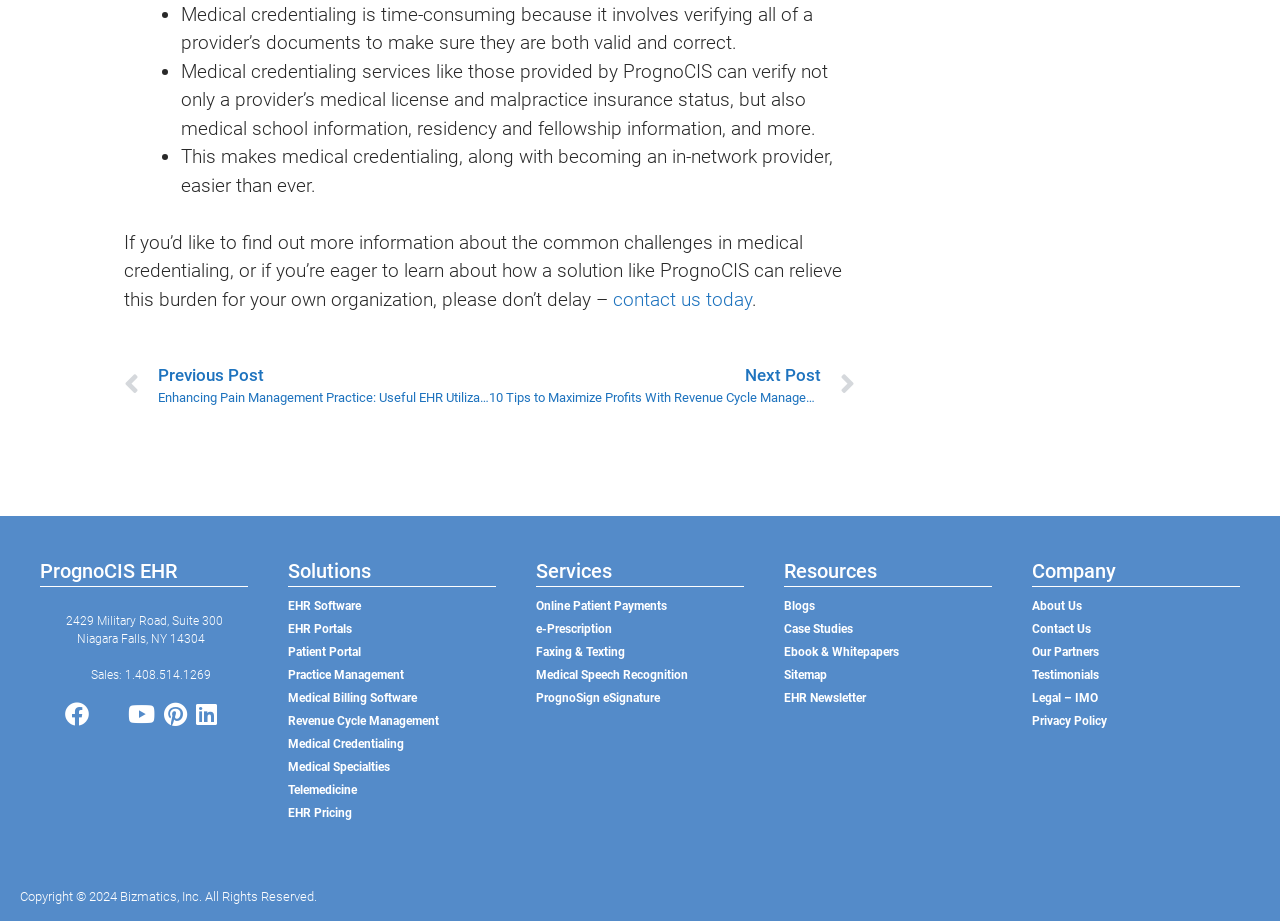Please provide a comprehensive answer to the question below using the information from the image: How many sections are there in the webpage?

I counted the number of sections in the webpage by looking at the different headings and grouping them into sections, which are 'Solutions', 'Services', 'Resources', and 'Company'.